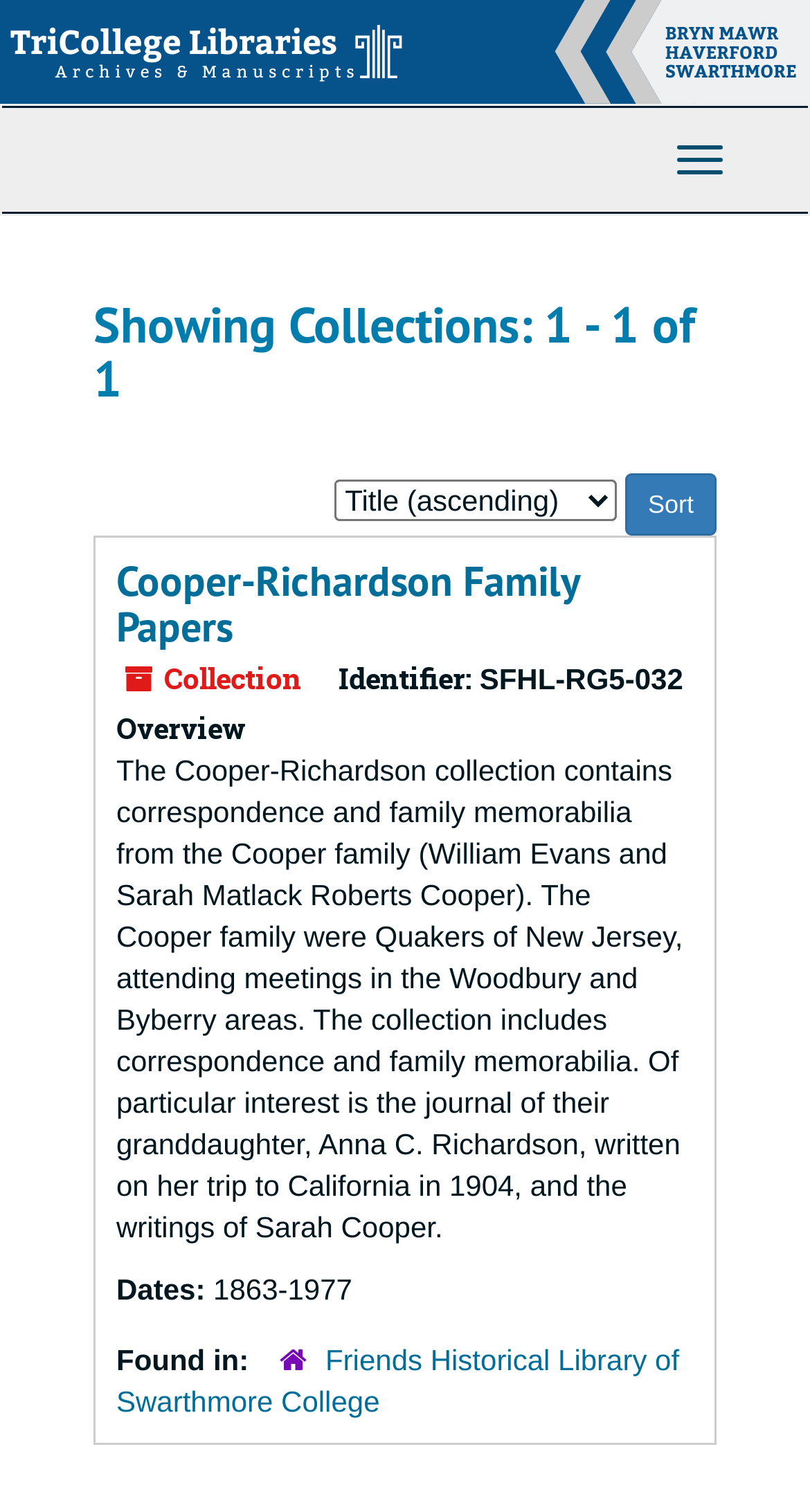Please answer the following question using a single word or phrase: 
What is the identifier of the Cooper-Richardson Family Papers?

SFHL-RG5-032